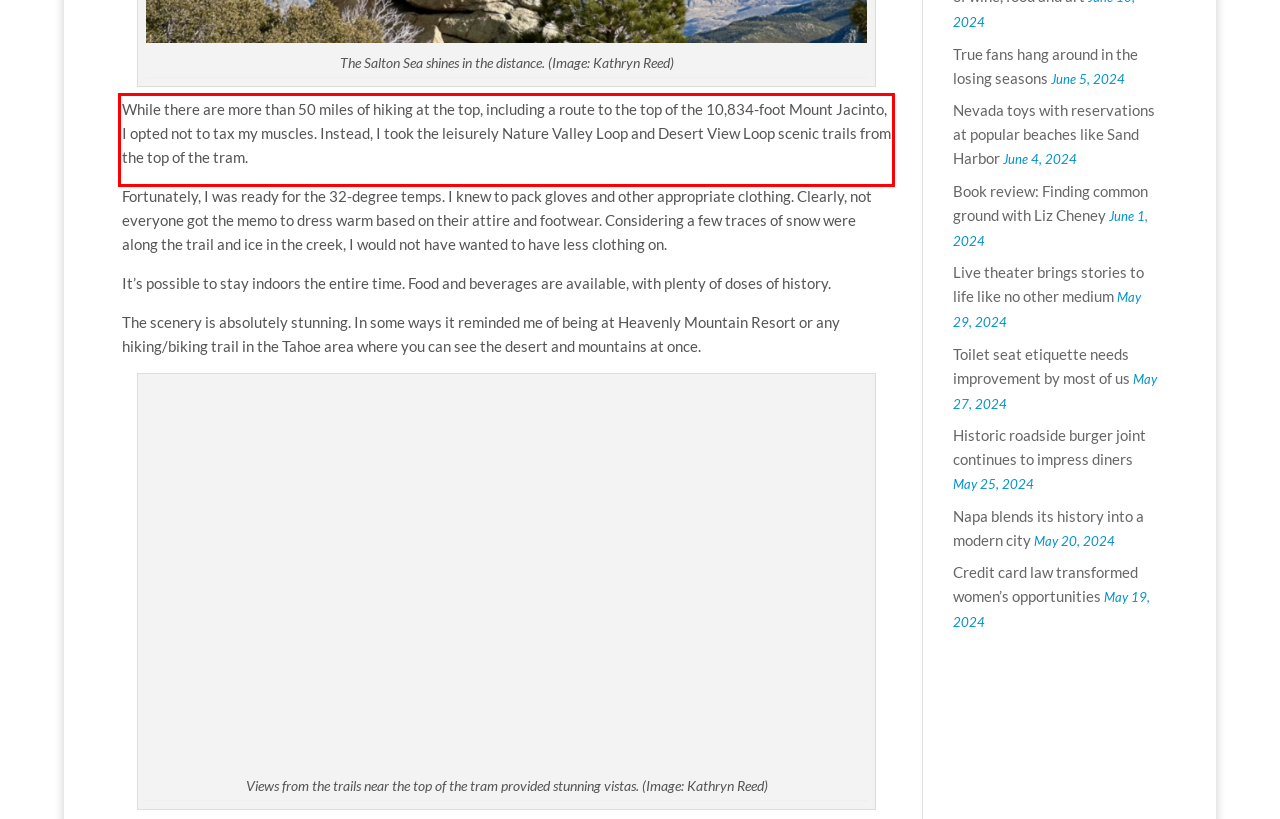Examine the screenshot of the webpage, locate the red bounding box, and perform OCR to extract the text contained within it.

While there are more than 50 miles of hiking at the top, including a route to the top of the 10,834-foot Mount Jacinto, I opted not to tax my muscles. Instead, I took the leisurely Nature Valley Loop and Desert View Loop scenic trails from the top of the tram.